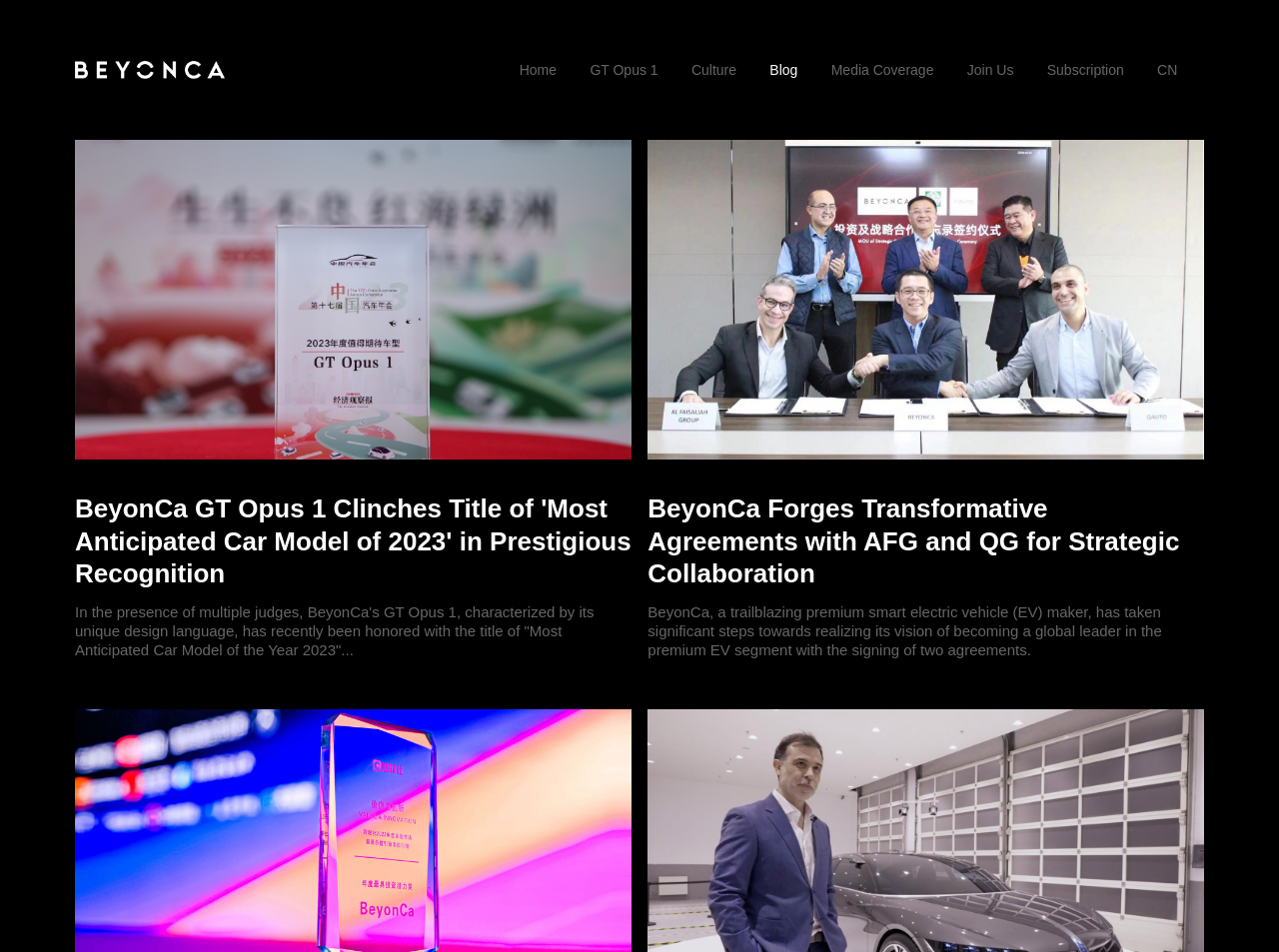Determine the bounding box coordinates of the clickable element to achieve the following action: 'view Media Coverage'. Provide the coordinates as four float values between 0 and 1, formatted as [left, top, right, bottom].

[0.637, 0.042, 0.743, 0.105]